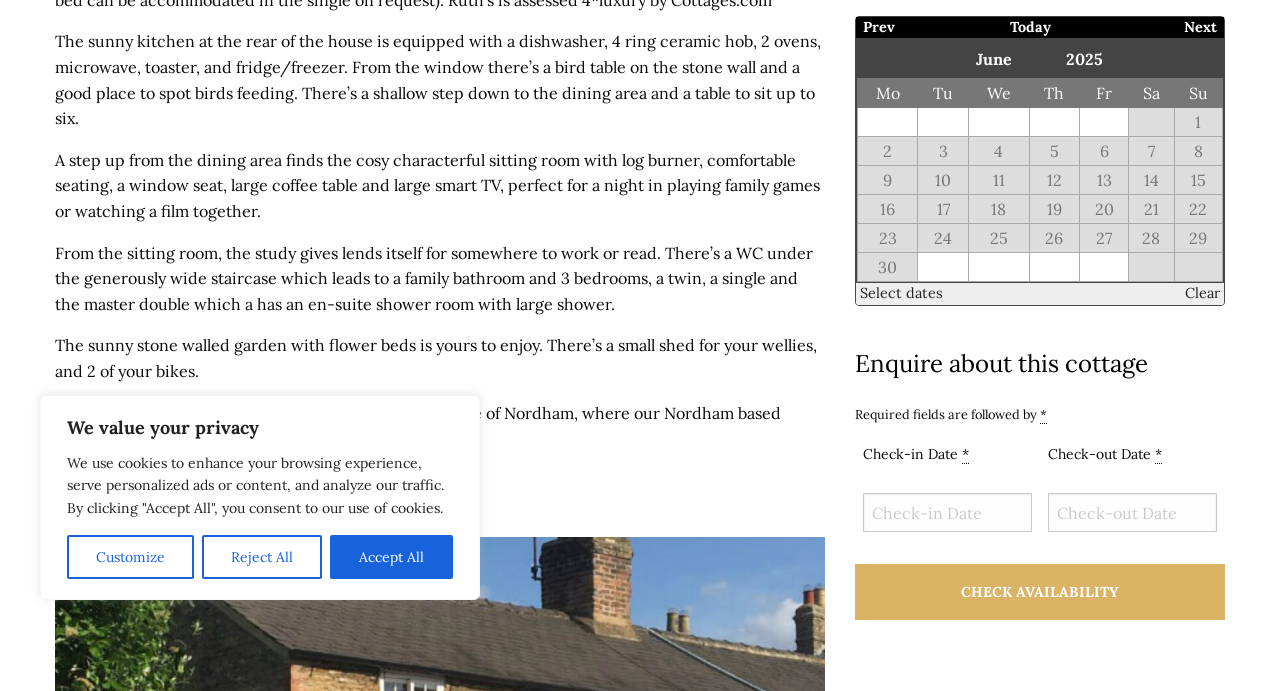Find the bounding box coordinates for the HTML element described as: "Today". The coordinates should consist of four float values between 0 and 1, i.e., [left, top, right, bottom].

[0.755, 0.024, 0.856, 0.056]